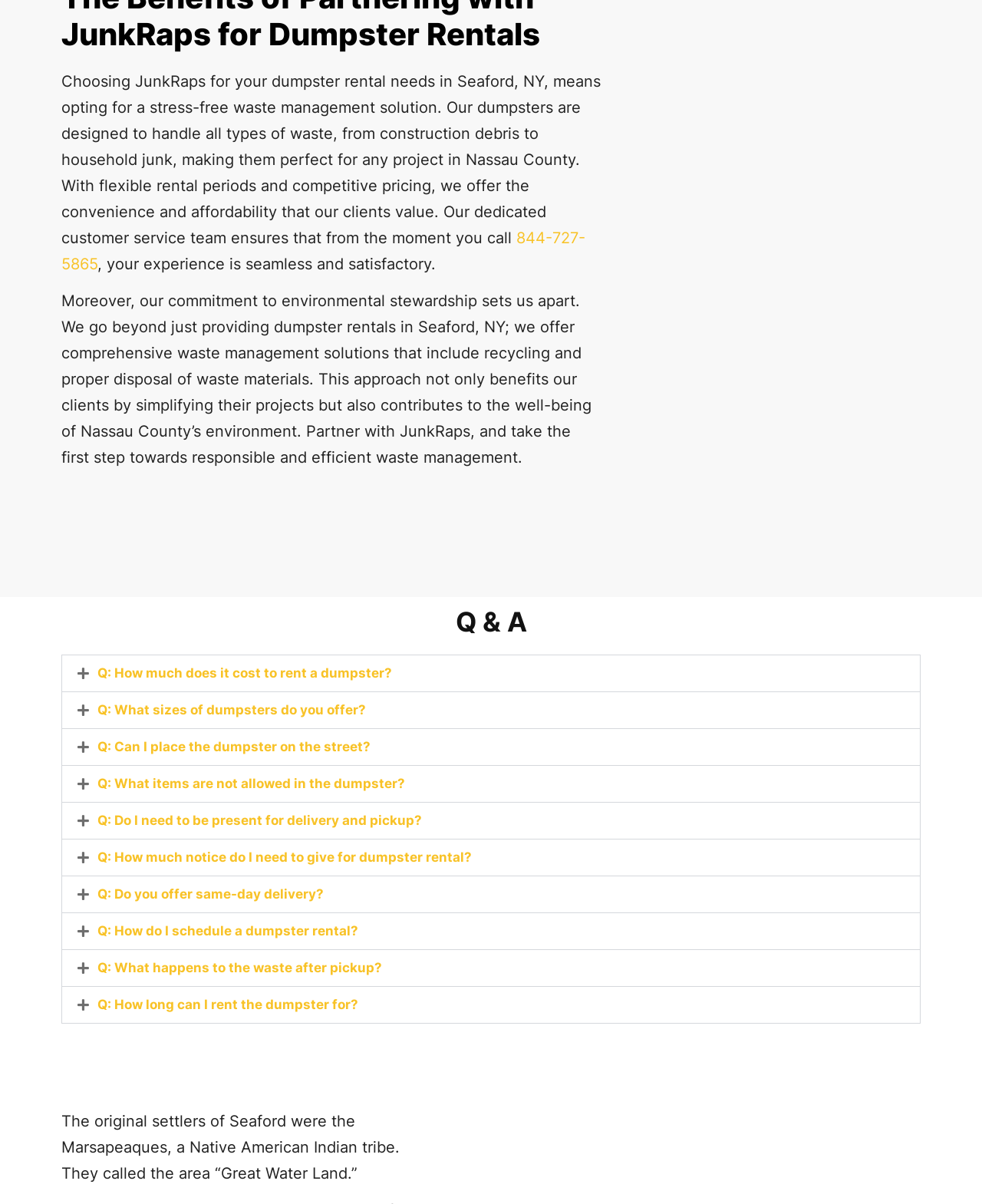Kindly determine the bounding box coordinates for the area that needs to be clicked to execute this instruction: "Call the phone number for dumpster rental".

[0.062, 0.19, 0.596, 0.227]